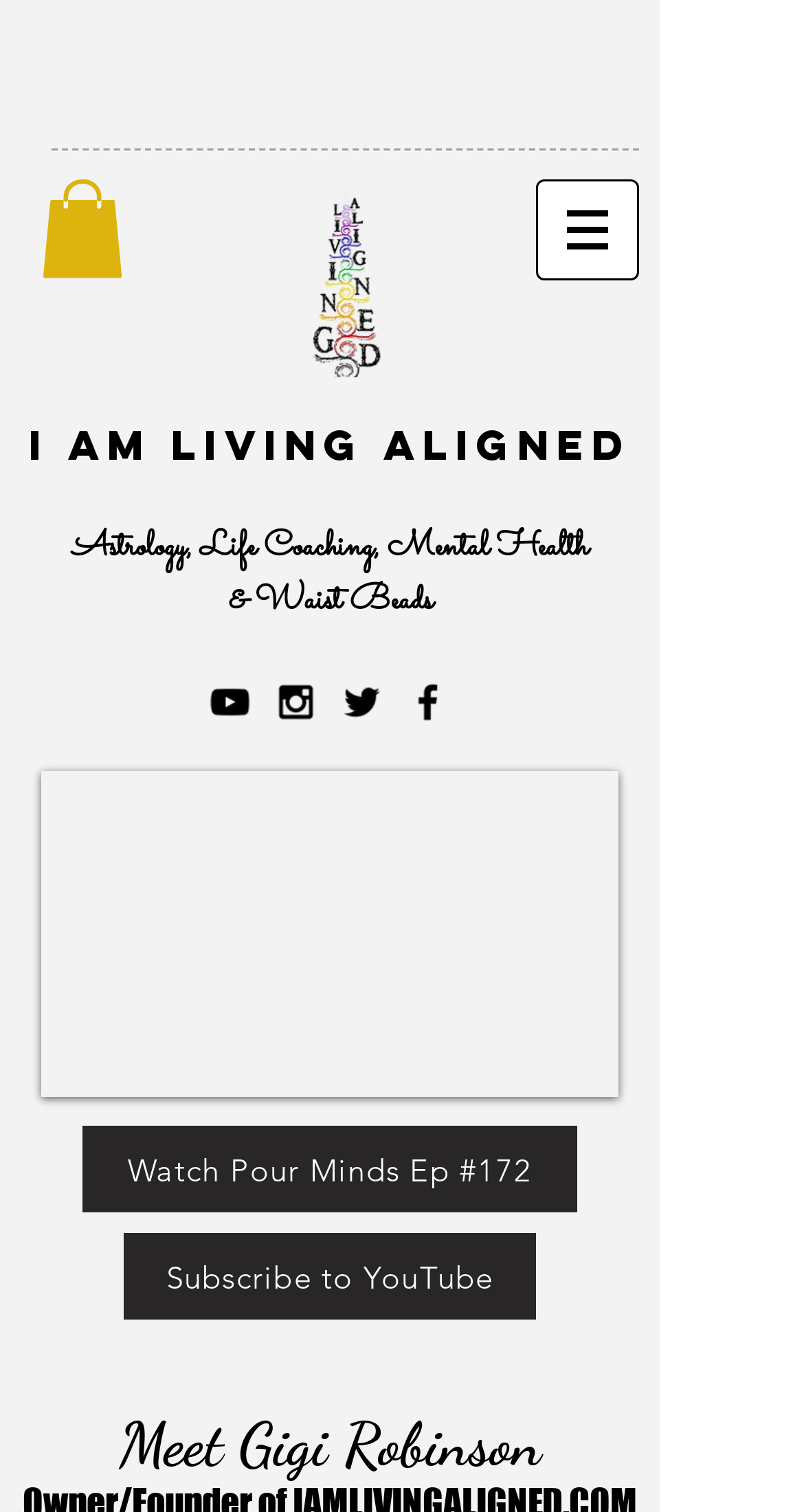What is the name of the video episode linked on this website?
Answer the question with a single word or phrase, referring to the image.

Pour Minds Ep #172